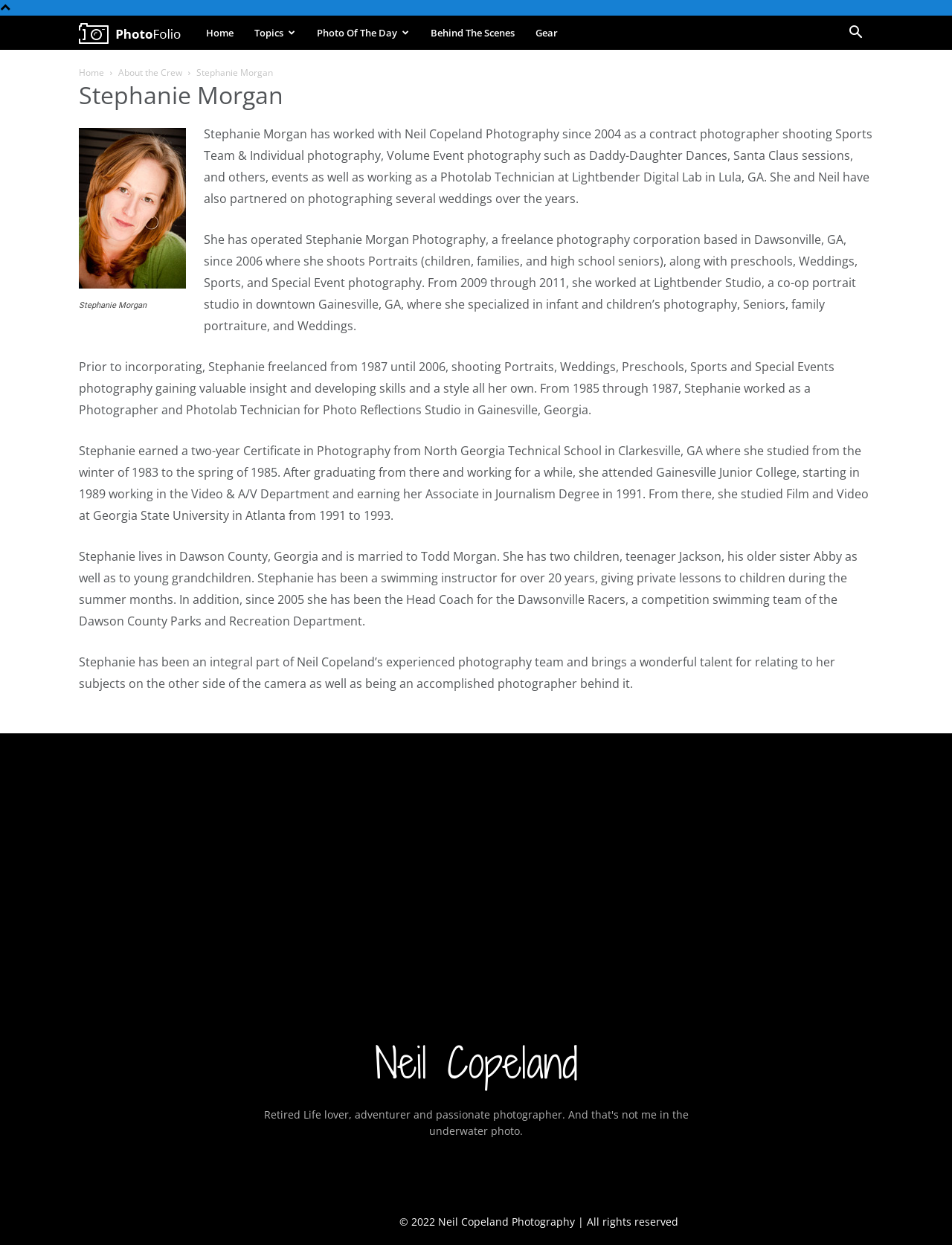Determine the bounding box coordinates of the region that needs to be clicked to achieve the task: "Search for something".

[0.88, 0.022, 0.917, 0.033]